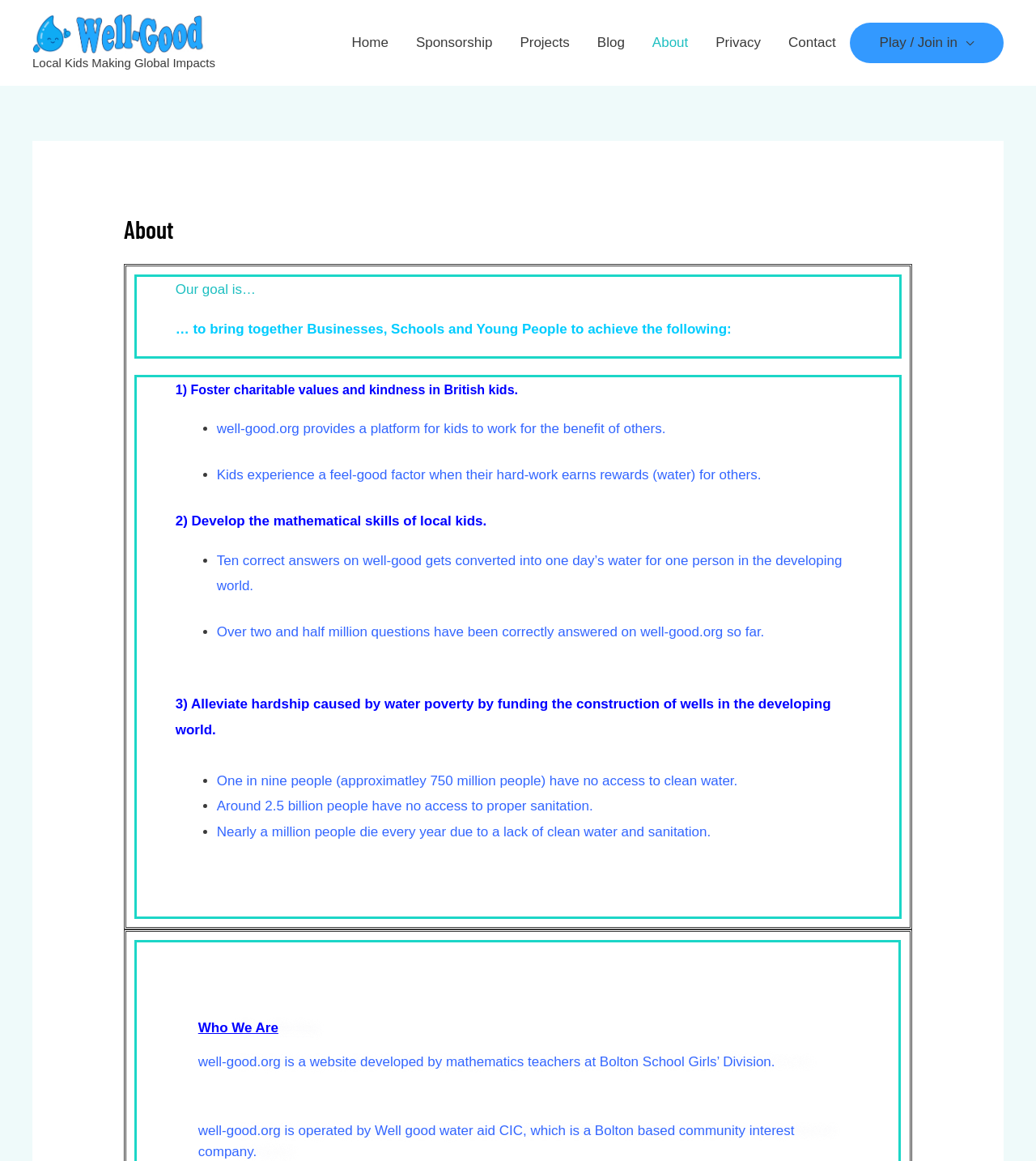What is the purpose of well-good.org?
Based on the image, provide a one-word or brief-phrase response.

To provide a platform for kids to work for the benefit of others